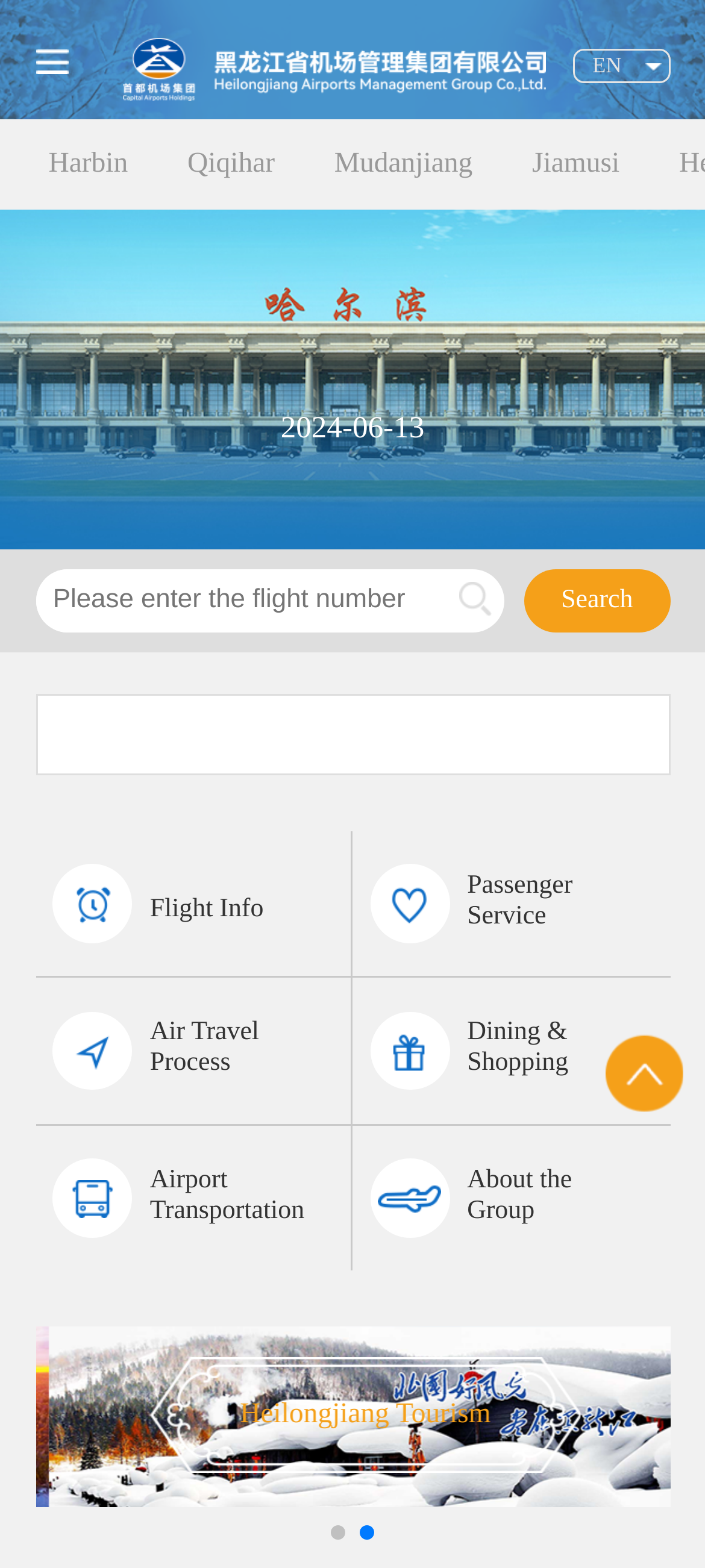Determine the bounding box coordinates of the region to click in order to accomplish the following instruction: "Explore Heilongjiang tourism". Provide the coordinates as four float numbers between 0 and 1, specifically [left, top, right, bottom].

[0.05, 0.845, 0.95, 0.961]